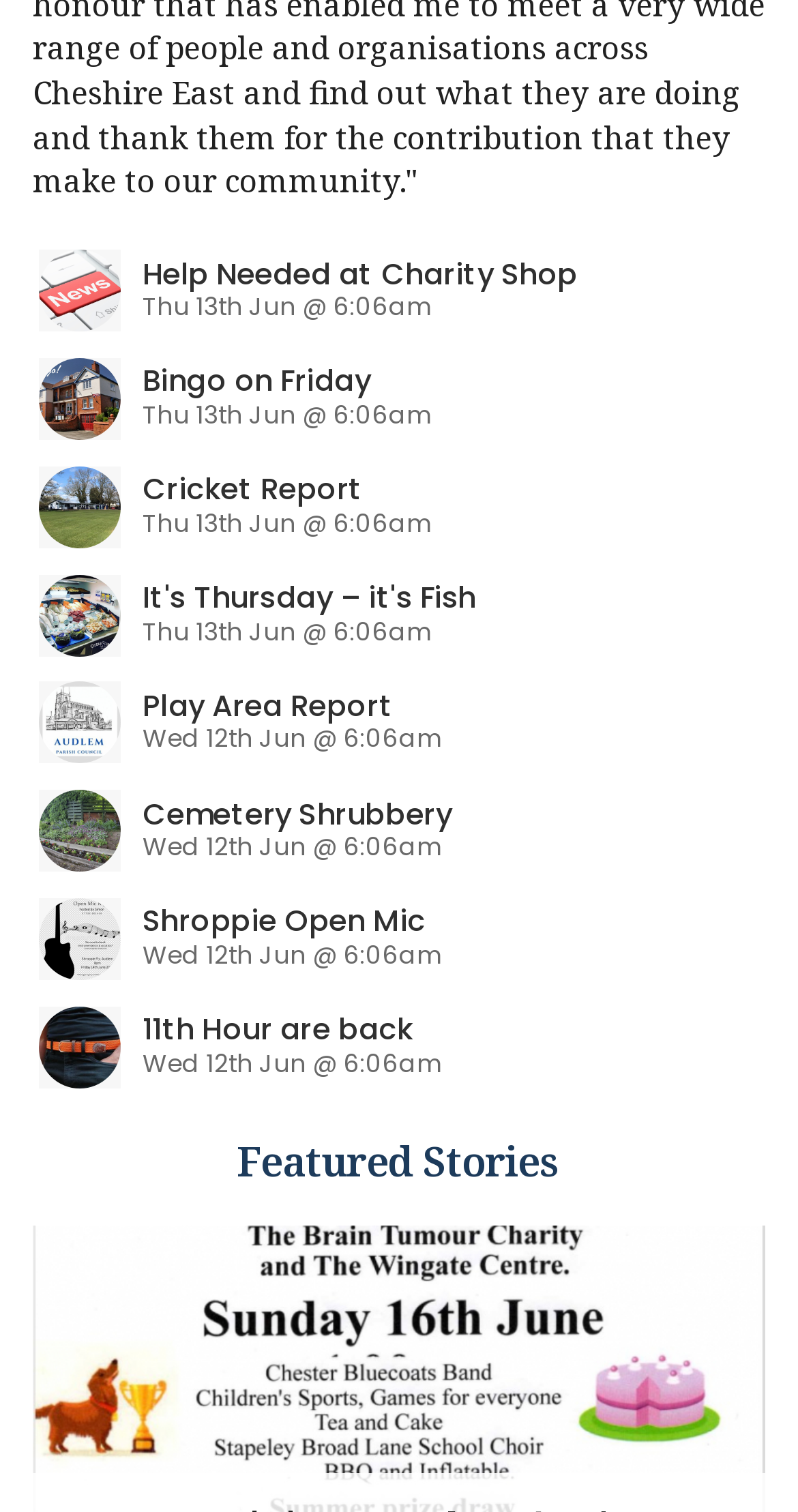What is the title of the section that contains all the news items?
Please elaborate on the answer to the question with detailed information.

The title of the section that contains all the news items is 'Featured Stories' which is a heading element with a bounding box coordinate of [0.041, 0.75, 0.959, 0.786] and a link element with the same text next to it.